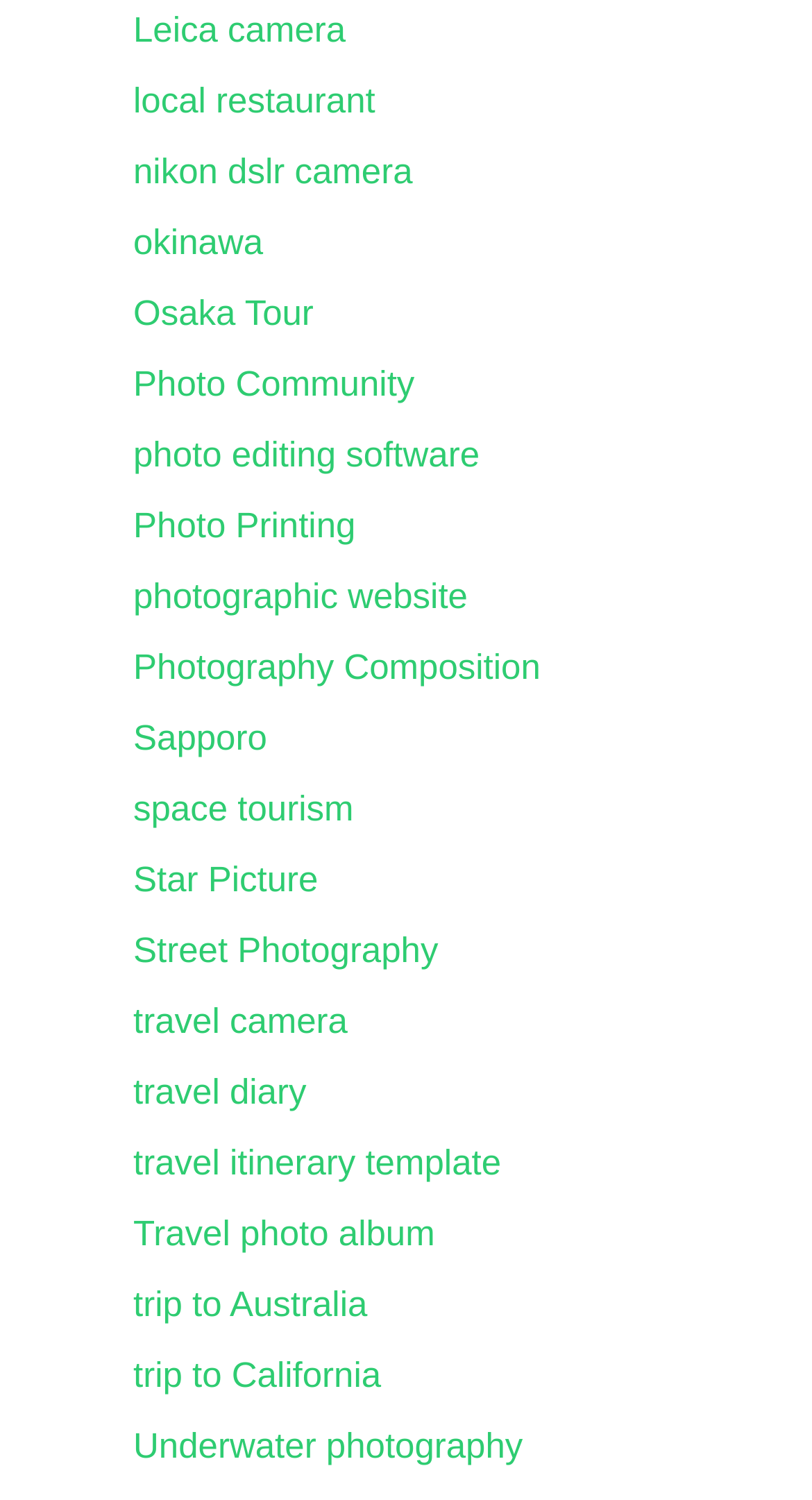Can you show the bounding box coordinates of the region to click on to complete the task described in the instruction: "view the team"?

None